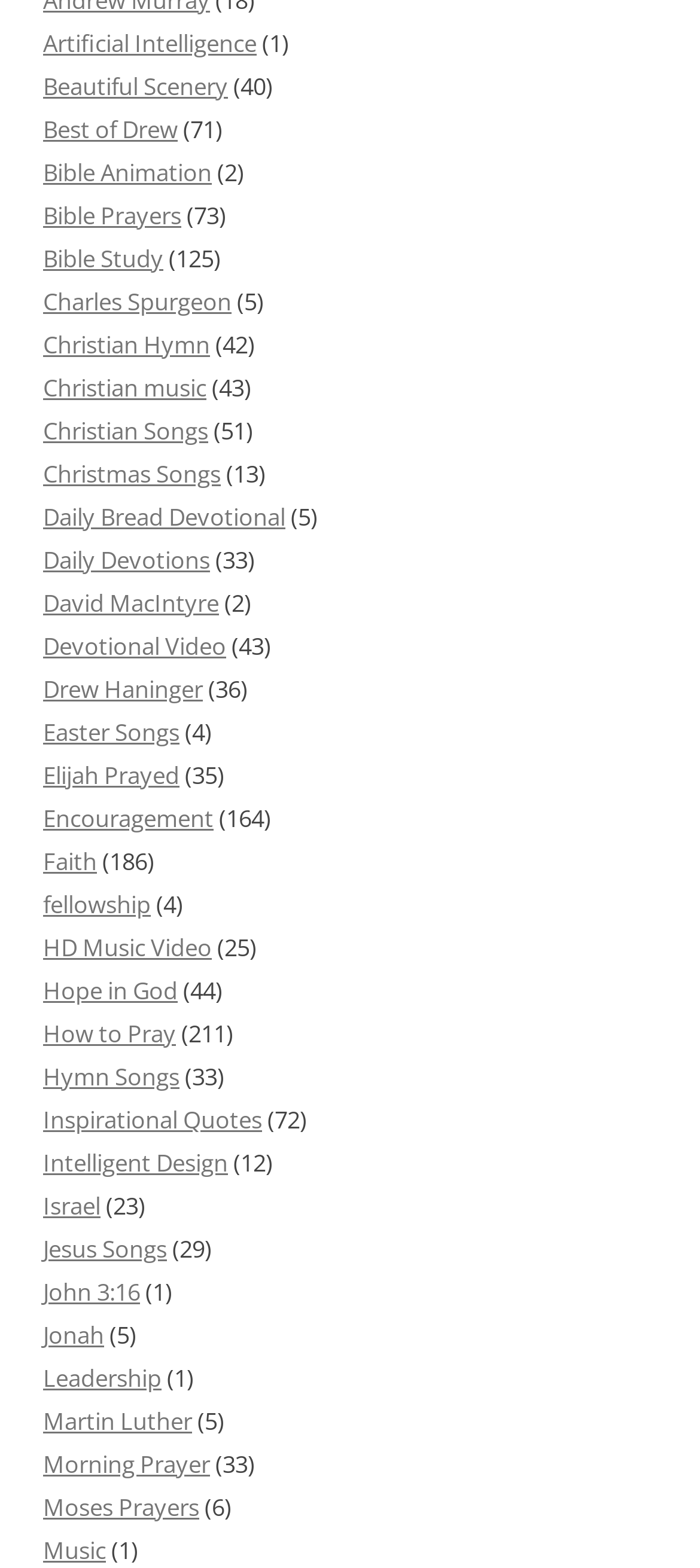How many links have a number in their text?
Look at the screenshot and respond with one word or a short phrase.

44